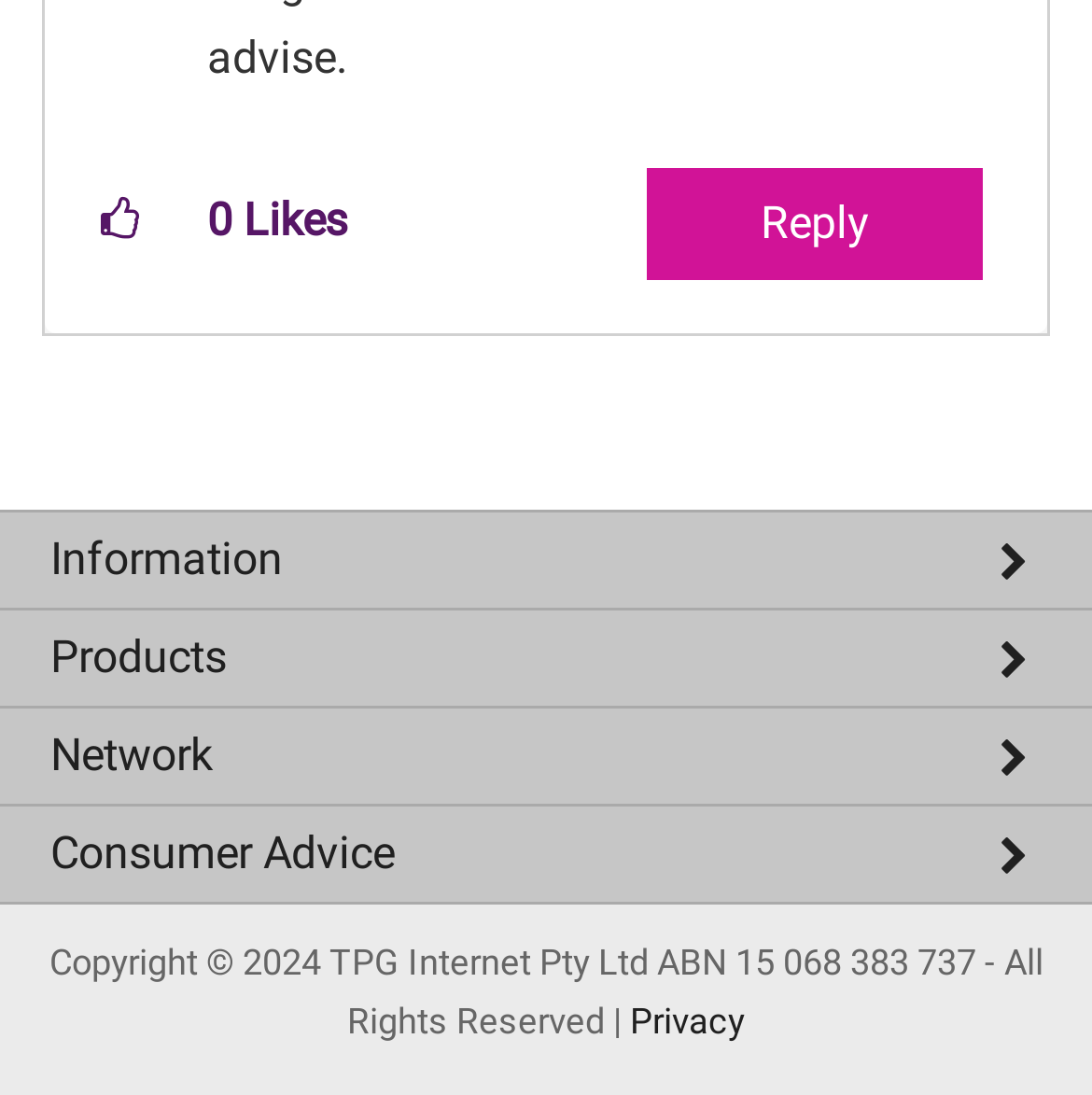Please identify the bounding box coordinates of the element on the webpage that should be clicked to follow this instruction: "Check NBN plans". The bounding box coordinates should be given as four float numbers between 0 and 1, formatted as [left, top, right, bottom].

[0.0, 0.646, 1.0, 0.727]